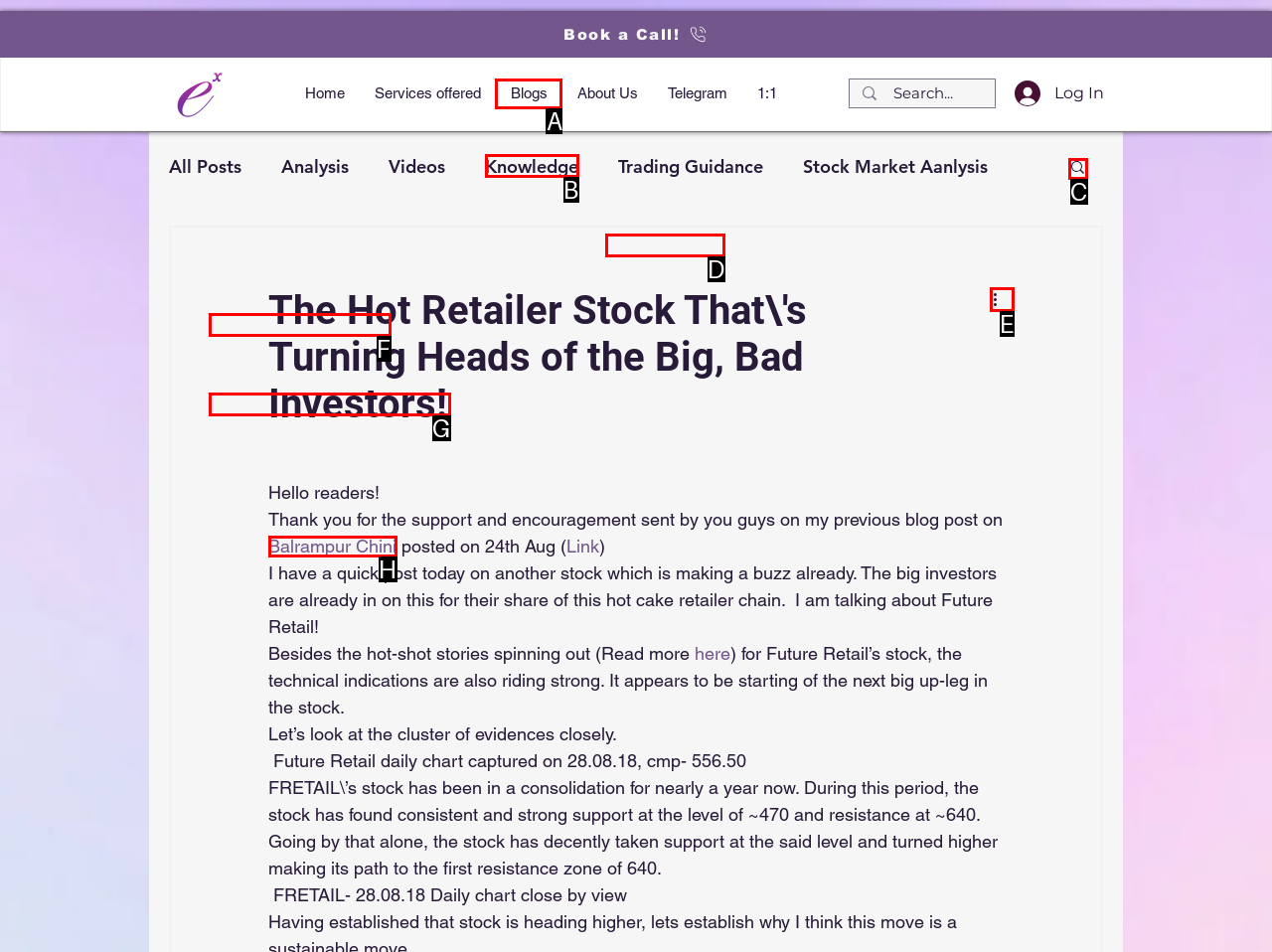To complete the task: Click on the 'Balrampur Chini' link, which option should I click? Answer with the appropriate letter from the provided choices.

H